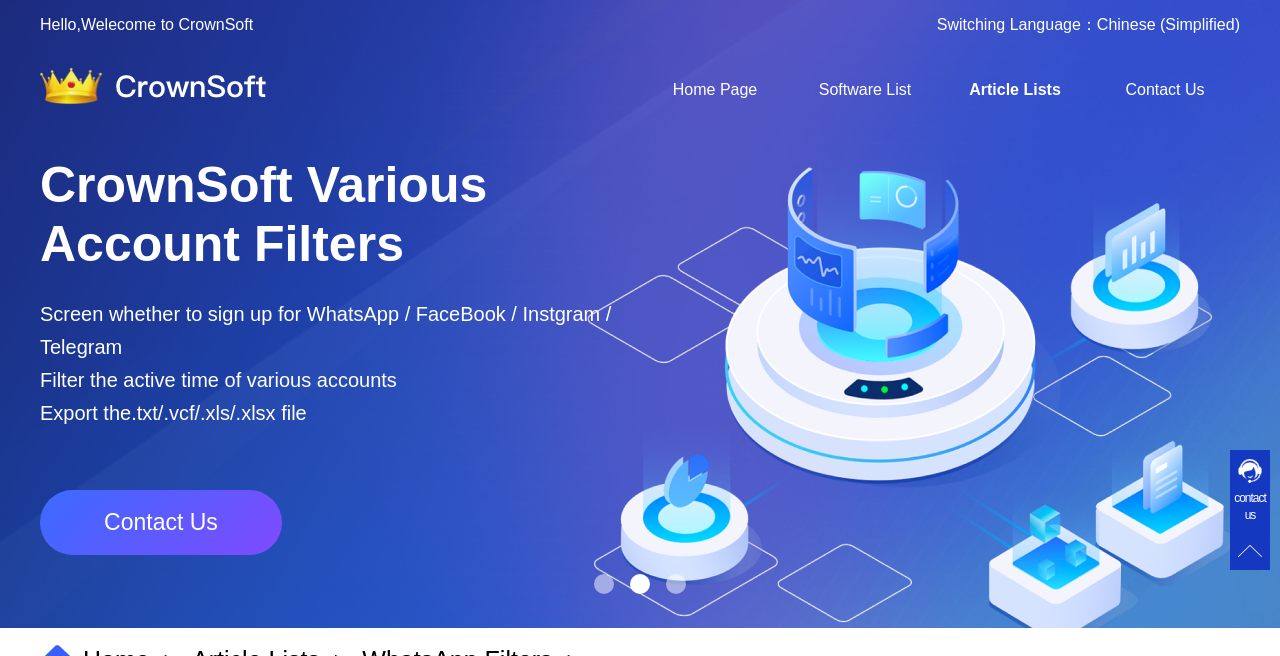How many slides are there?
Please provide a single word or phrase as the answer based on the screenshot.

3